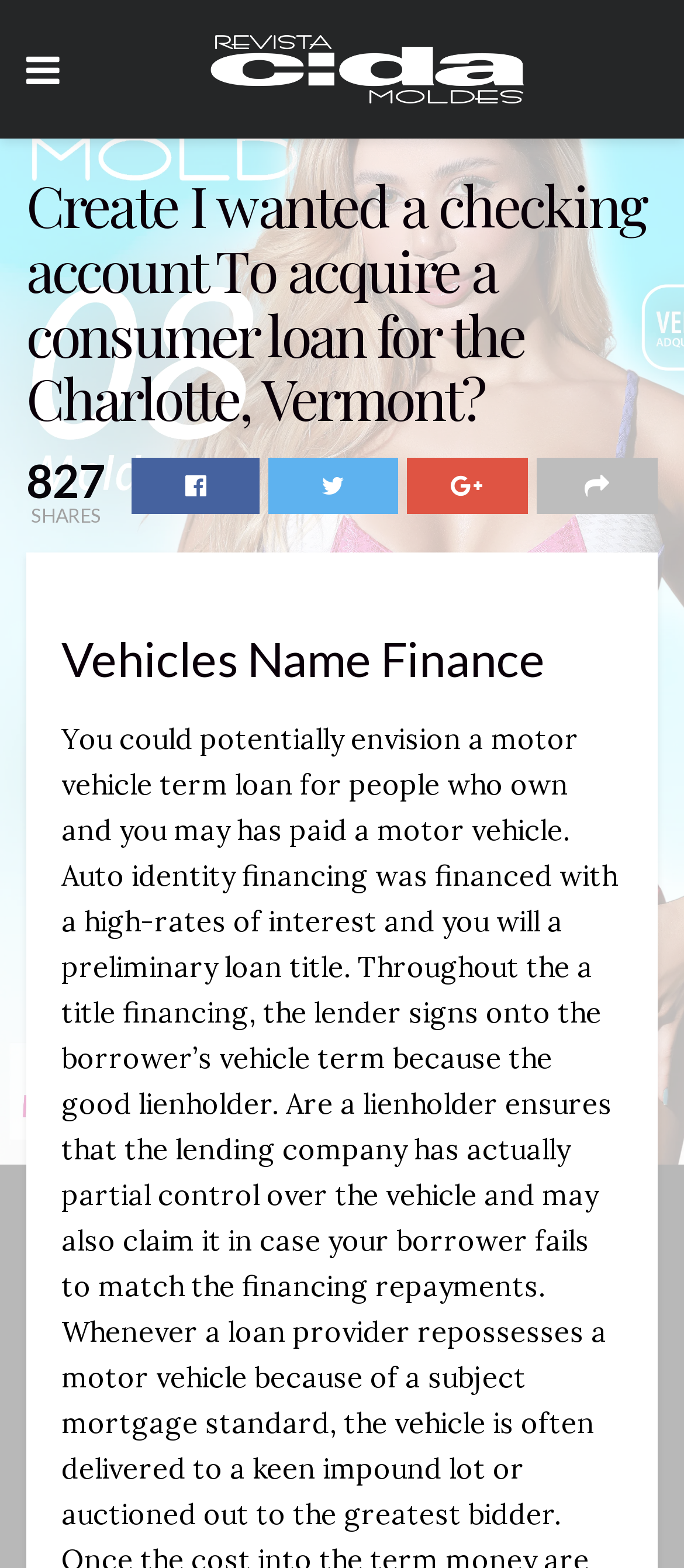How many social media links are there?
Refer to the image and provide a thorough answer to the question.

I noticed a series of link elements with icons, specifically '', '', '', and ''. These icons are commonly used to represent social media platforms, so I counted them as 4 social media links.